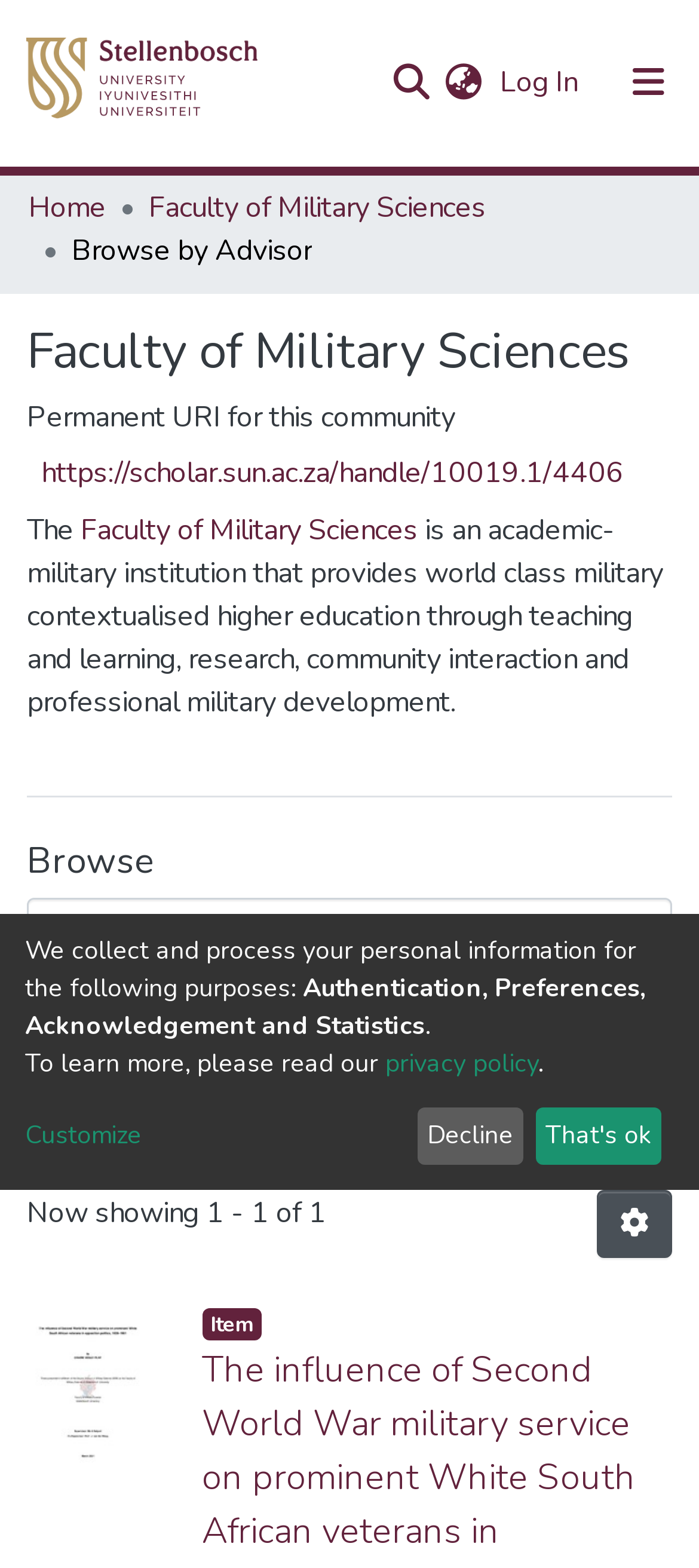Provide a one-word or short-phrase answer to the question:
What is the purpose of the textbox?

Filter results